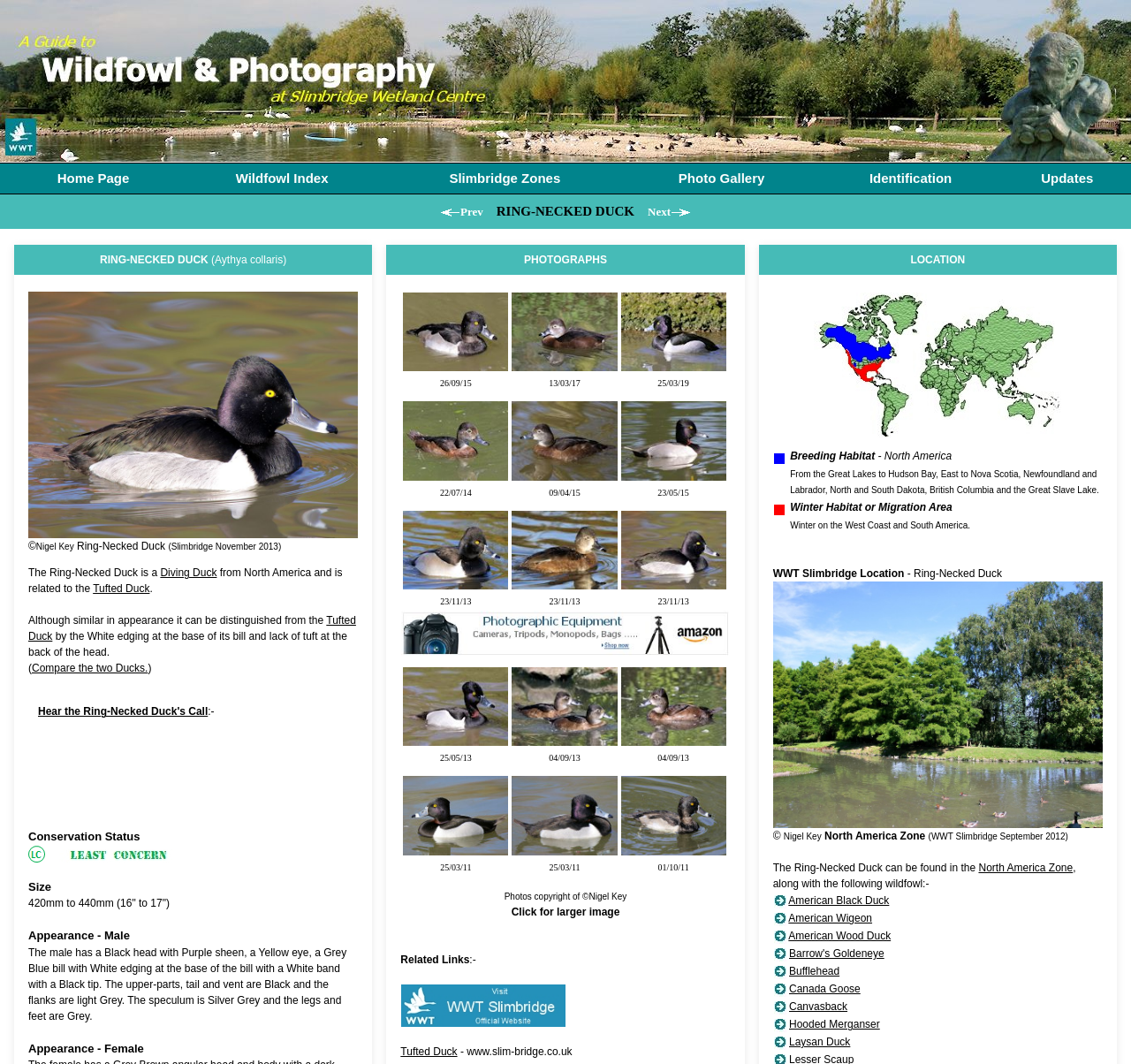Can you specify the bounding box coordinates of the area that needs to be clicked to fulfill the following instruction: "Click the 'Home Page' link"?

[0.051, 0.16, 0.114, 0.174]